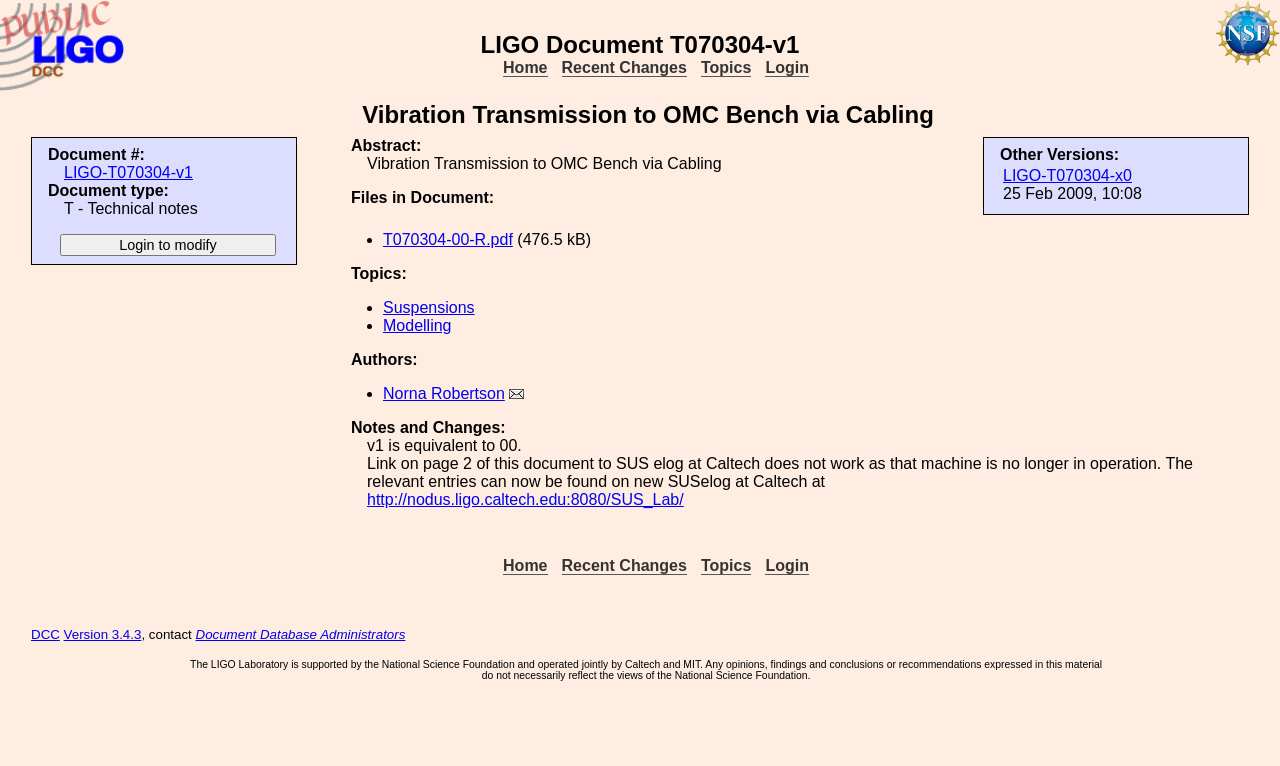Using the provided element description: "Recent Changes", identify the bounding box coordinates. The coordinates should be four floats between 0 and 1 in the order [left, top, right, bottom].

[0.439, 0.077, 0.537, 0.101]